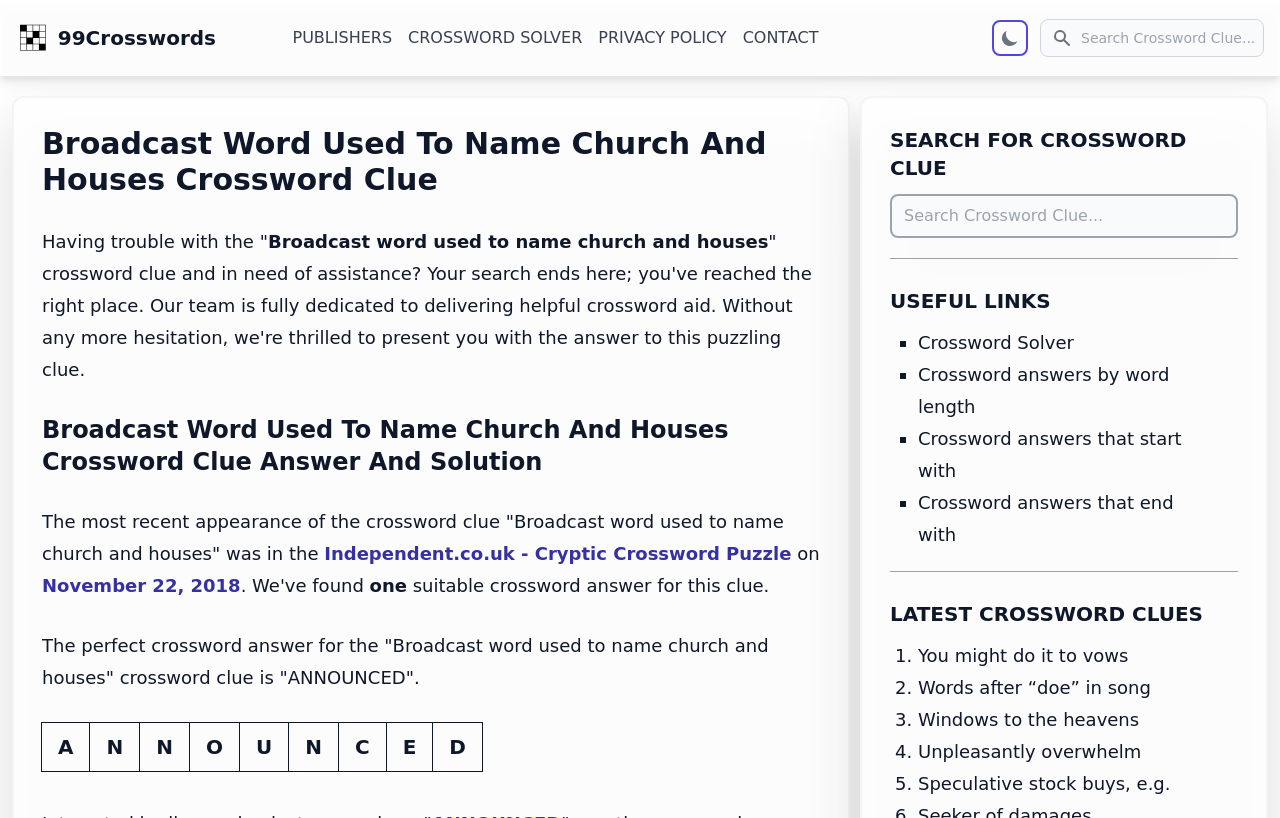What is the answer to the crossword clue?
Identify the answer in the screenshot and reply with a single word or phrase.

ANNOUNCED